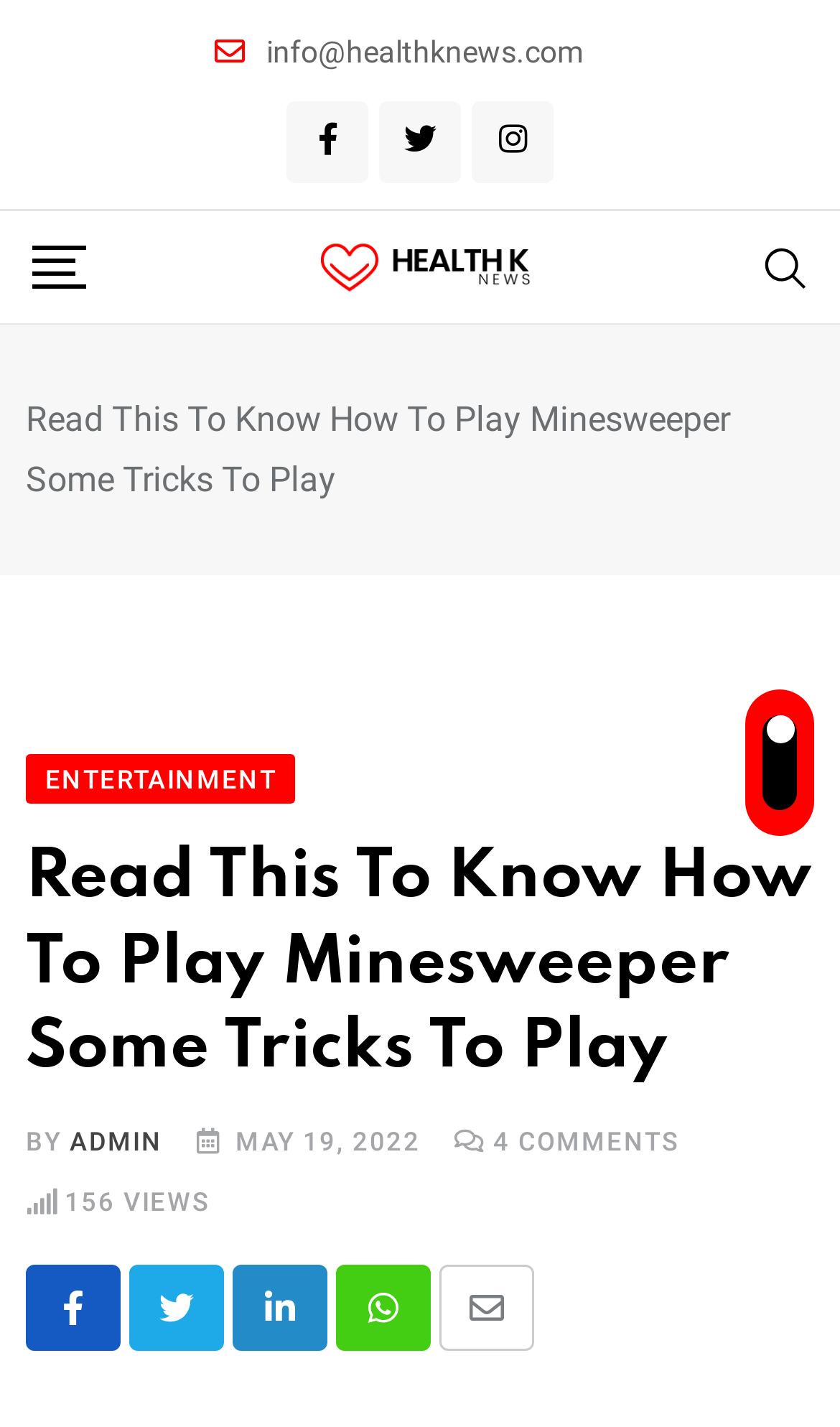How many social media sharing options are available?
Please use the image to deliver a detailed and complete answer.

I counted the number of social media sharing options by looking at the links with icons such as '', '', '', '', and '', which correspond to different social media platforms.